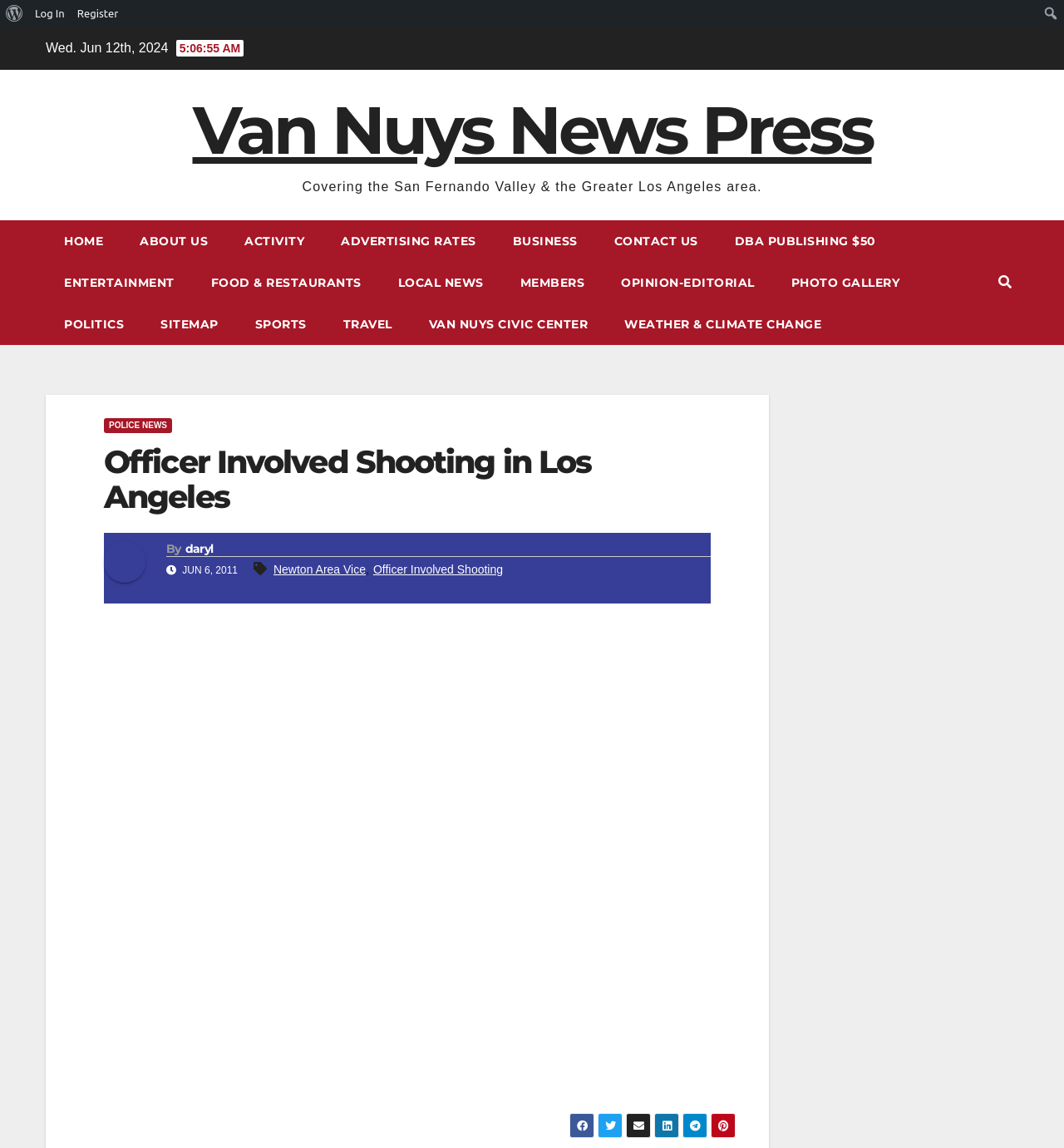Predict the bounding box coordinates of the area that should be clicked to accomplish the following instruction: "View the photo gallery". The bounding box coordinates should consist of four float numbers between 0 and 1, i.e., [left, top, right, bottom].

[0.726, 0.228, 0.862, 0.264]